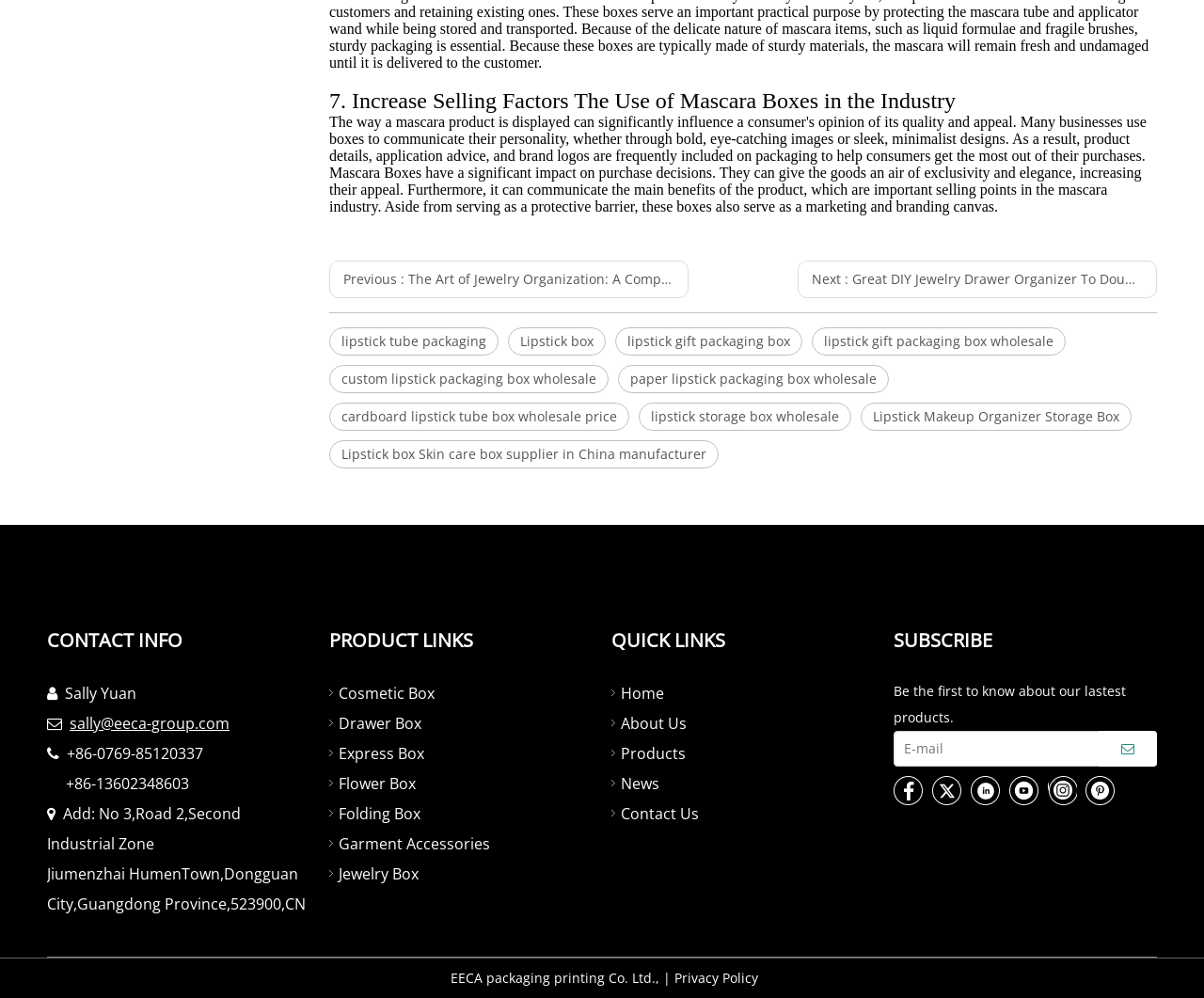What is the company name?
Please provide a comprehensive answer to the question based on the webpage screenshot.

I found the company name by looking at the bottom of the webpage, where I saw the text 'EECA packaging printing Co. Ltd., |' followed by a link to the Privacy Policy.